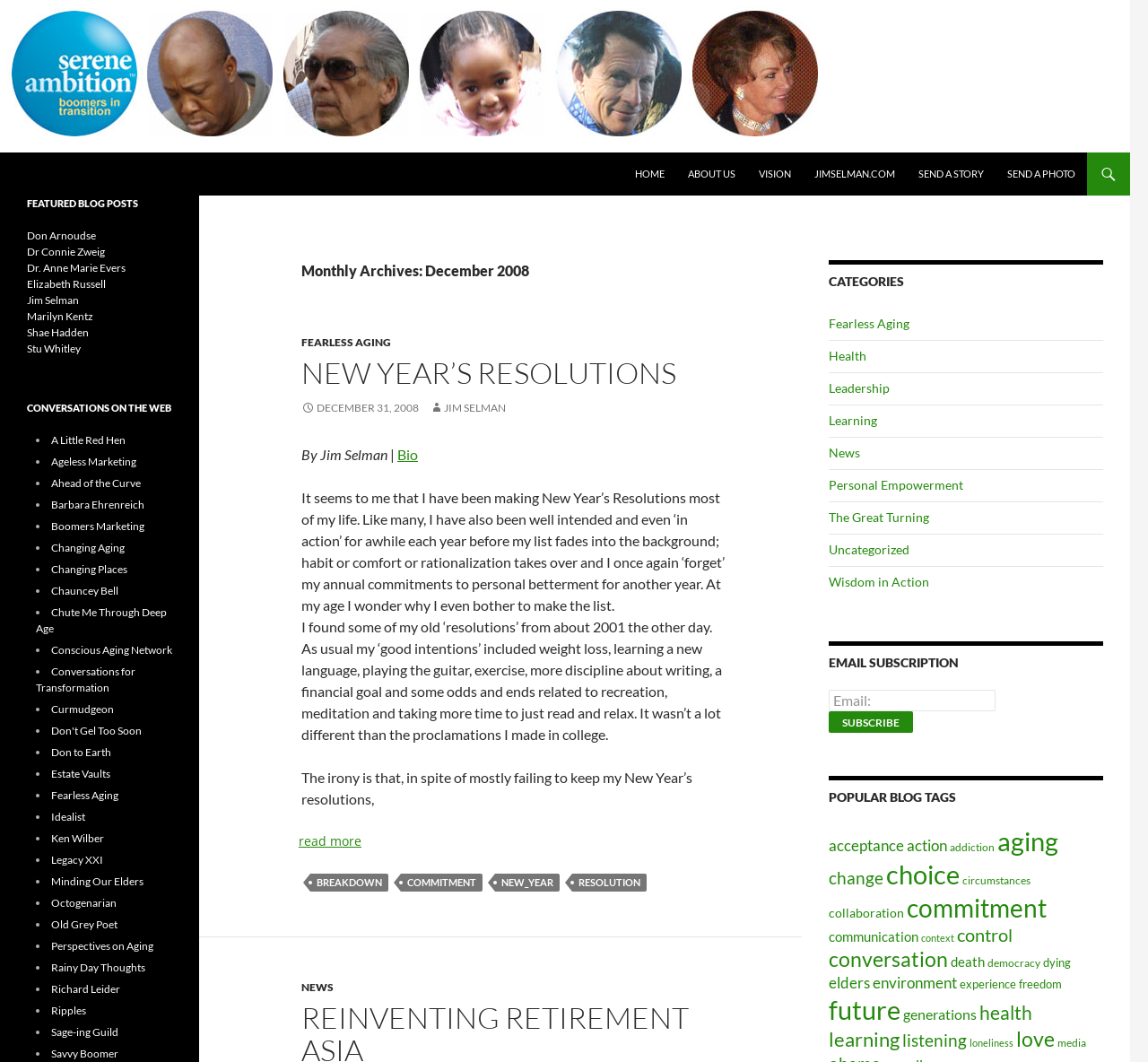What is the title of the blog?
Refer to the image and provide a concise answer in one word or phrase.

Serene Ambition